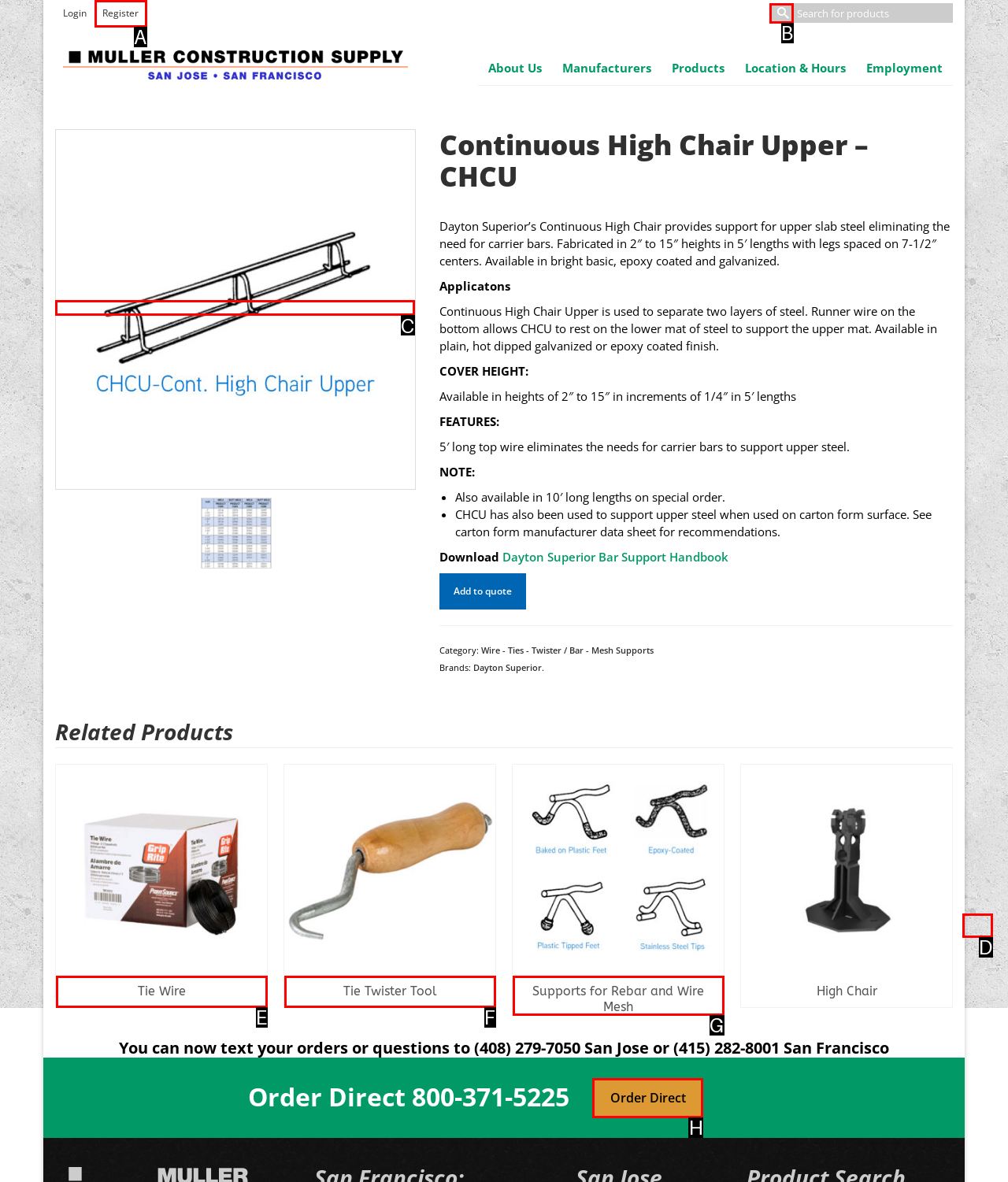To achieve the task: View product details of Continuous High Chair Upper - CHCU, indicate the letter of the correct choice from the provided options.

C